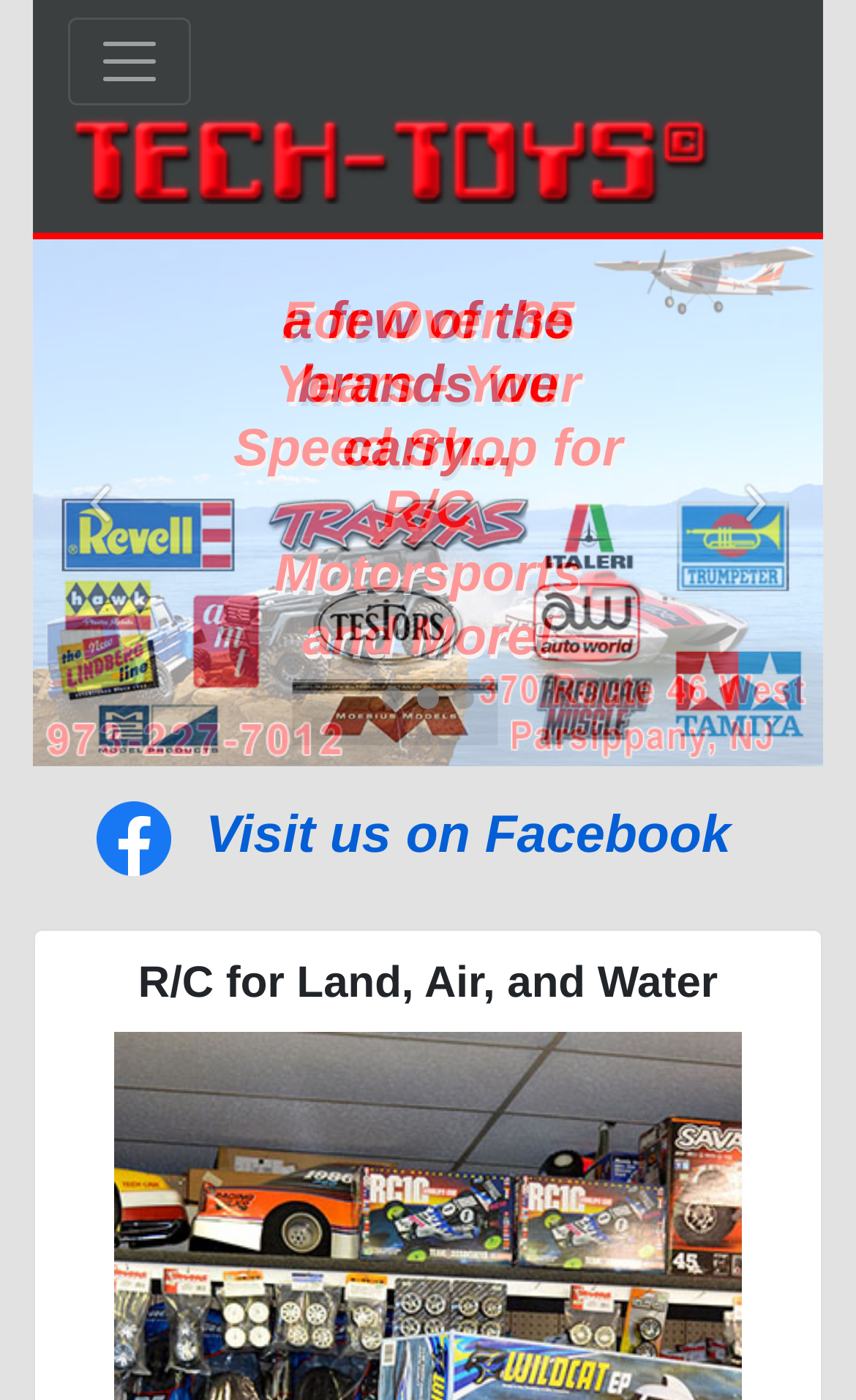Determine the bounding box coordinates for the UI element with the following description: "alt="Banner Add"". The coordinates should be four float numbers between 0 and 1, represented as [left, top, right, bottom].

None